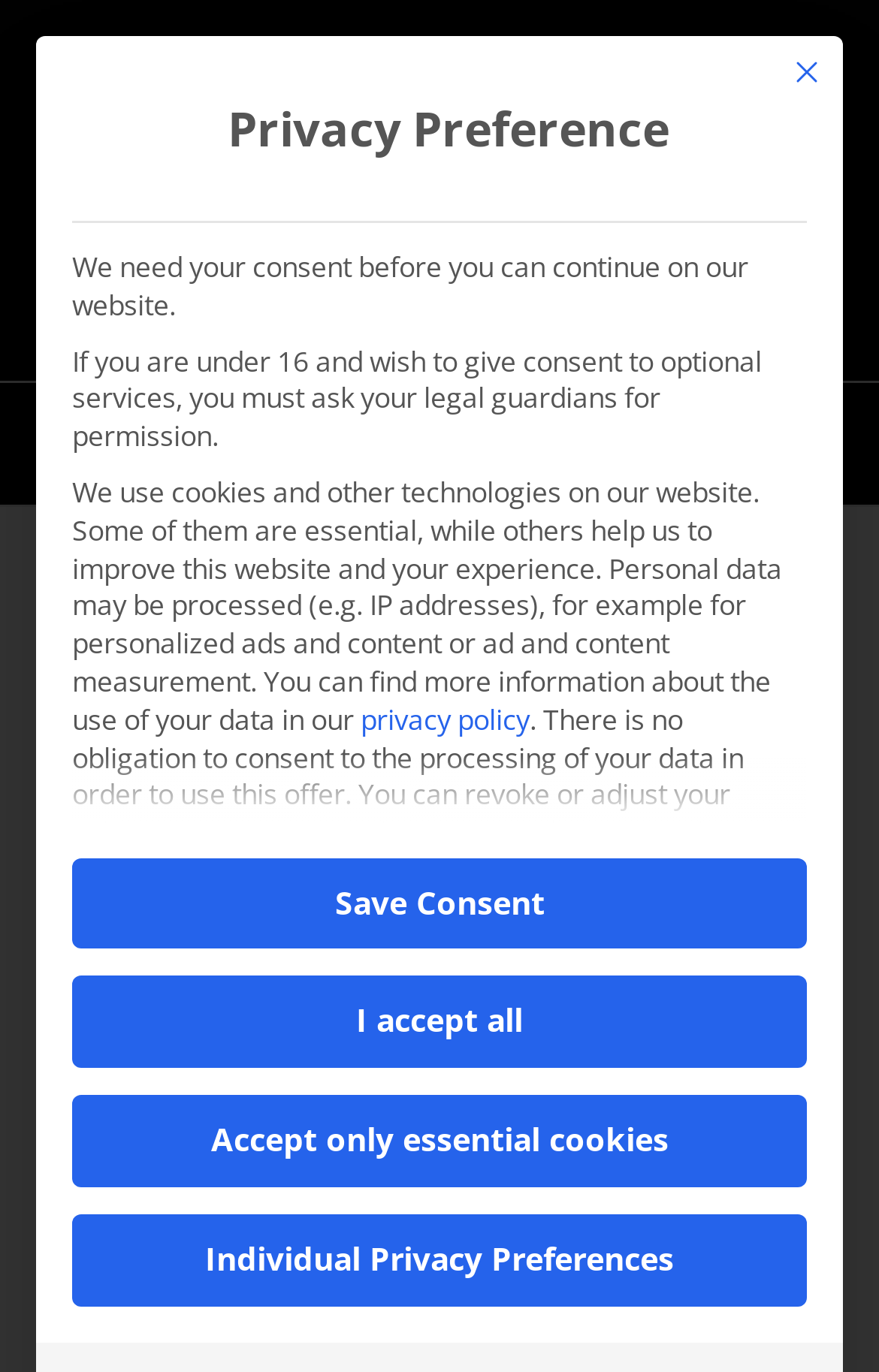Extract the bounding box coordinates of the UI element described: "Accept only essential cookies". Provide the coordinates in the format [left, top, right, bottom] with values ranging from 0 to 1.

[0.082, 0.798, 0.918, 0.865]